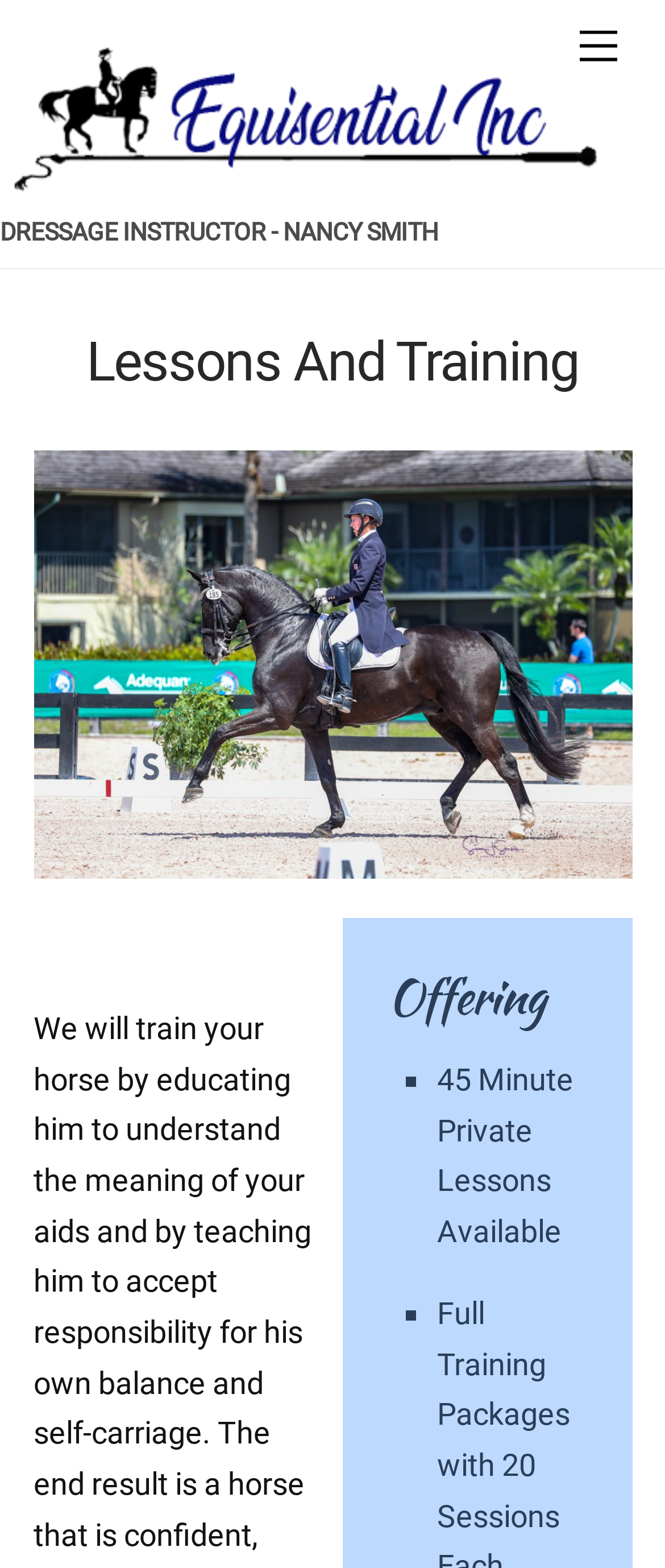What is the purpose of the 'Back To Top' button?
Please look at the screenshot and answer in one word or a short phrase.

To go back to the top of the page